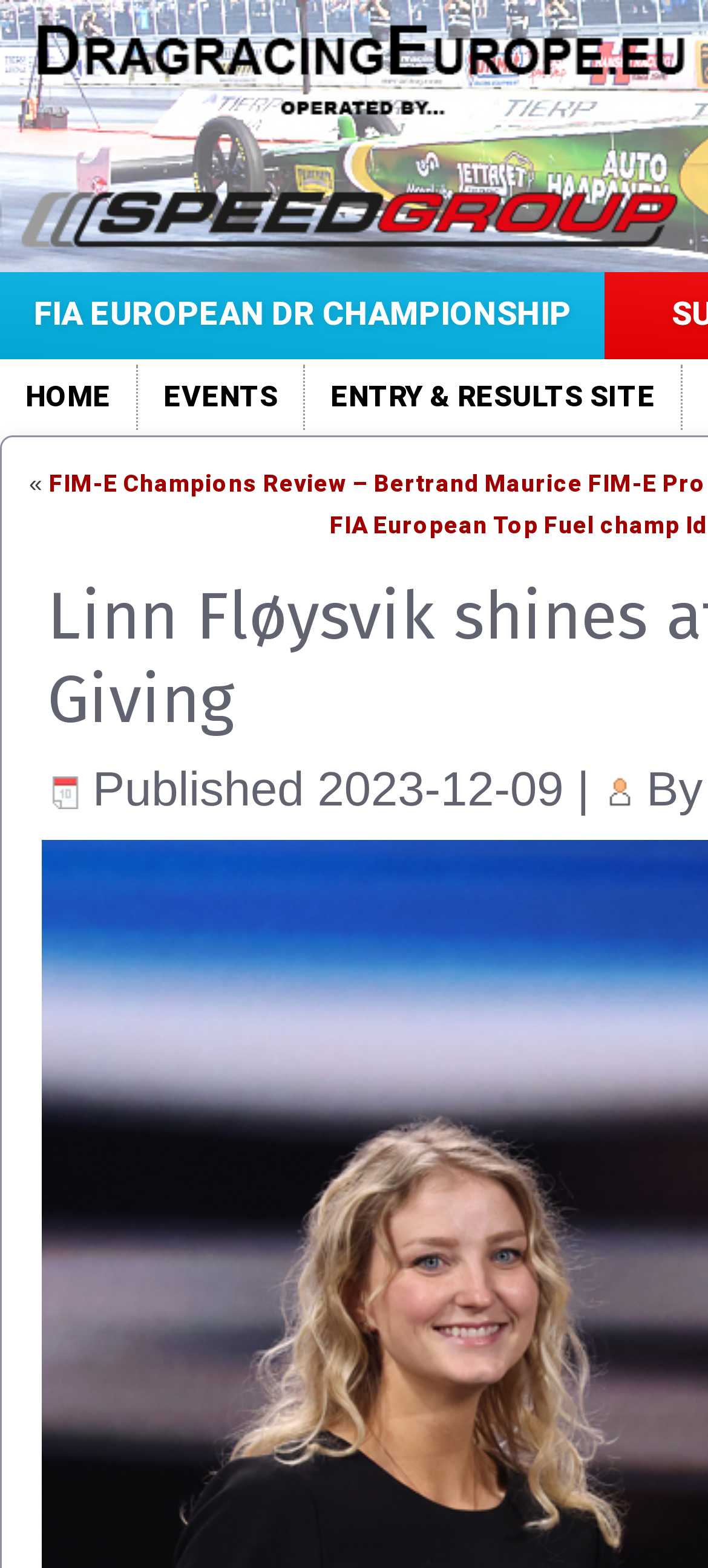Please provide a detailed answer to the question below based on the screenshot: 
What is the symbol before the 'Published' text?

I looked at the article metadata and found the symbol '«' which is placed before the 'Published' text.